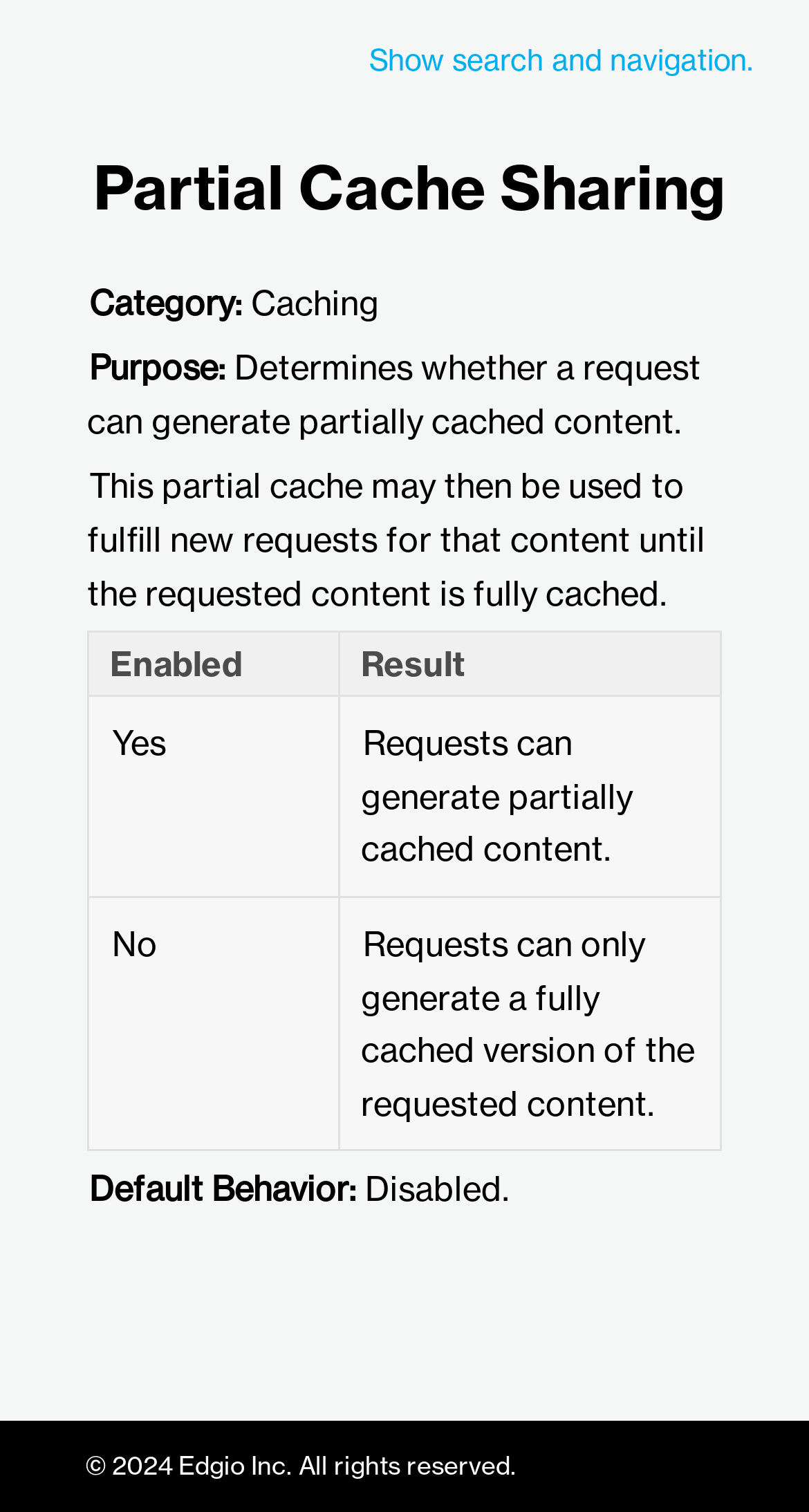Given the description of the UI element: "Show search and navigation.", predict the bounding box coordinates in the form of [left, top, right, bottom], with each value being a float between 0 and 1.

[0.456, 0.026, 0.931, 0.049]